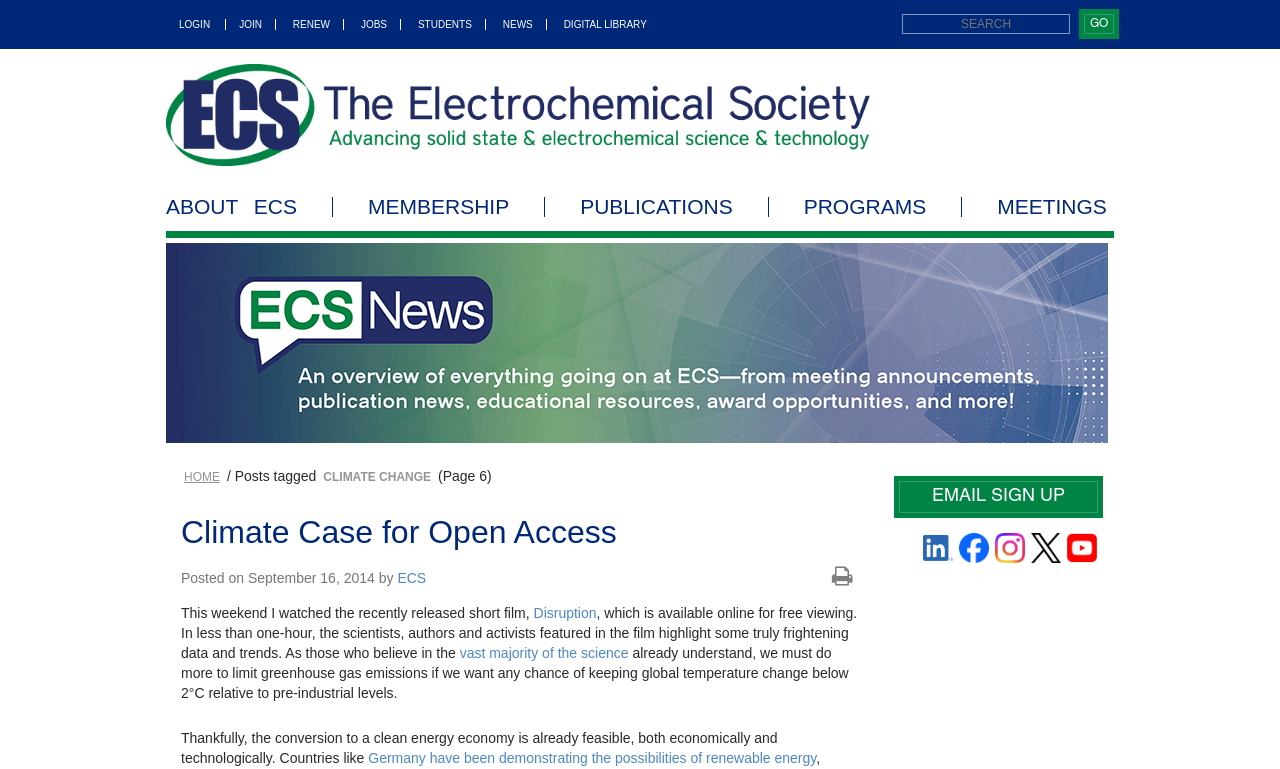Extract the main title from the webpage.

Climate Case for Open Access